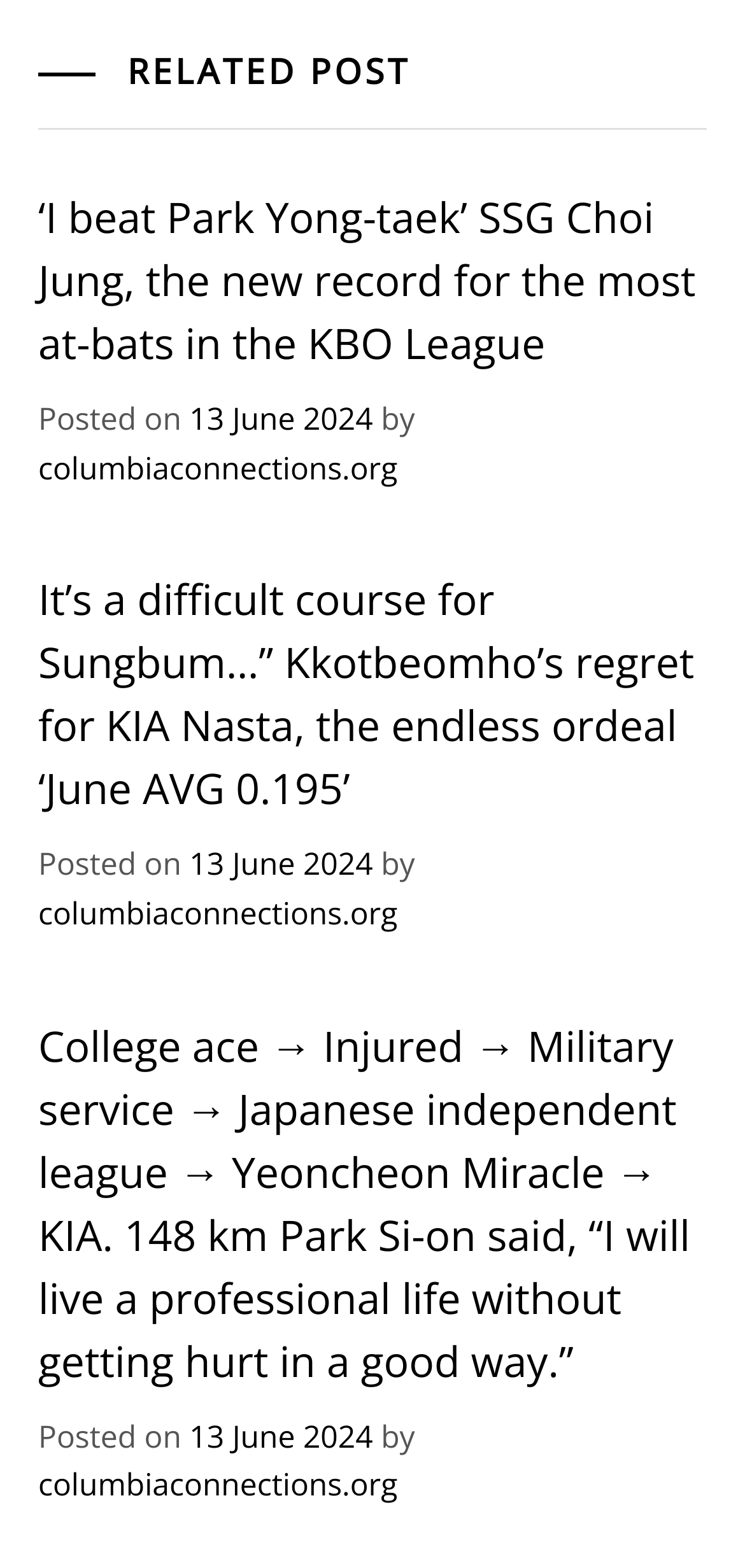Determine the coordinates of the bounding box that should be clicked to complete the instruction: "View the post details of 'It’s a difficult course for Sungbum…” Kkotbeomho’s regret for KIA Nasta, the endless ordeal ‘June AVG 0.195’'". The coordinates should be represented by four float numbers between 0 and 1: [left, top, right, bottom].

[0.051, 0.365, 0.932, 0.522]